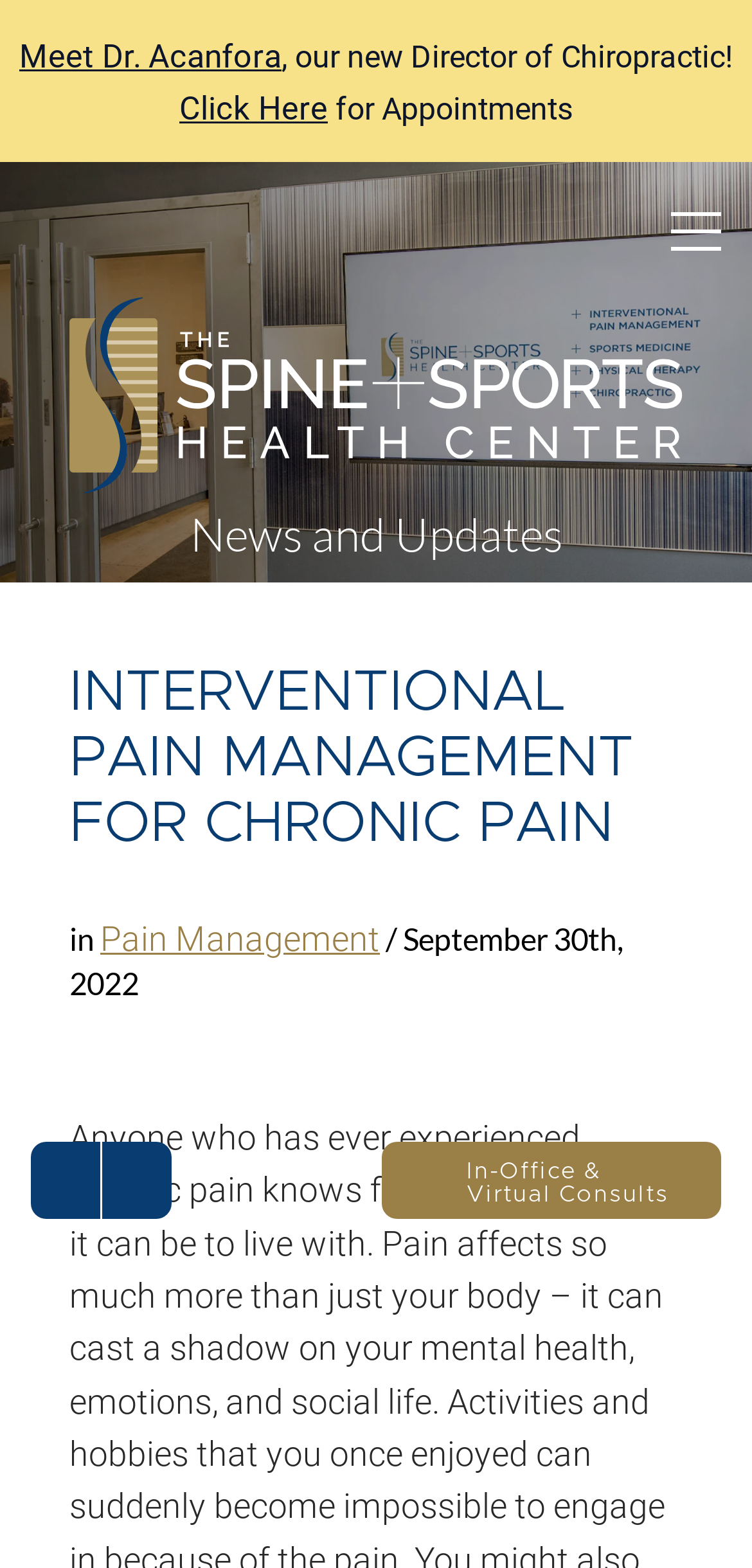Kindly respond to the following question with a single word or a brief phrase: 
When was the article published?

September 30th, 2022